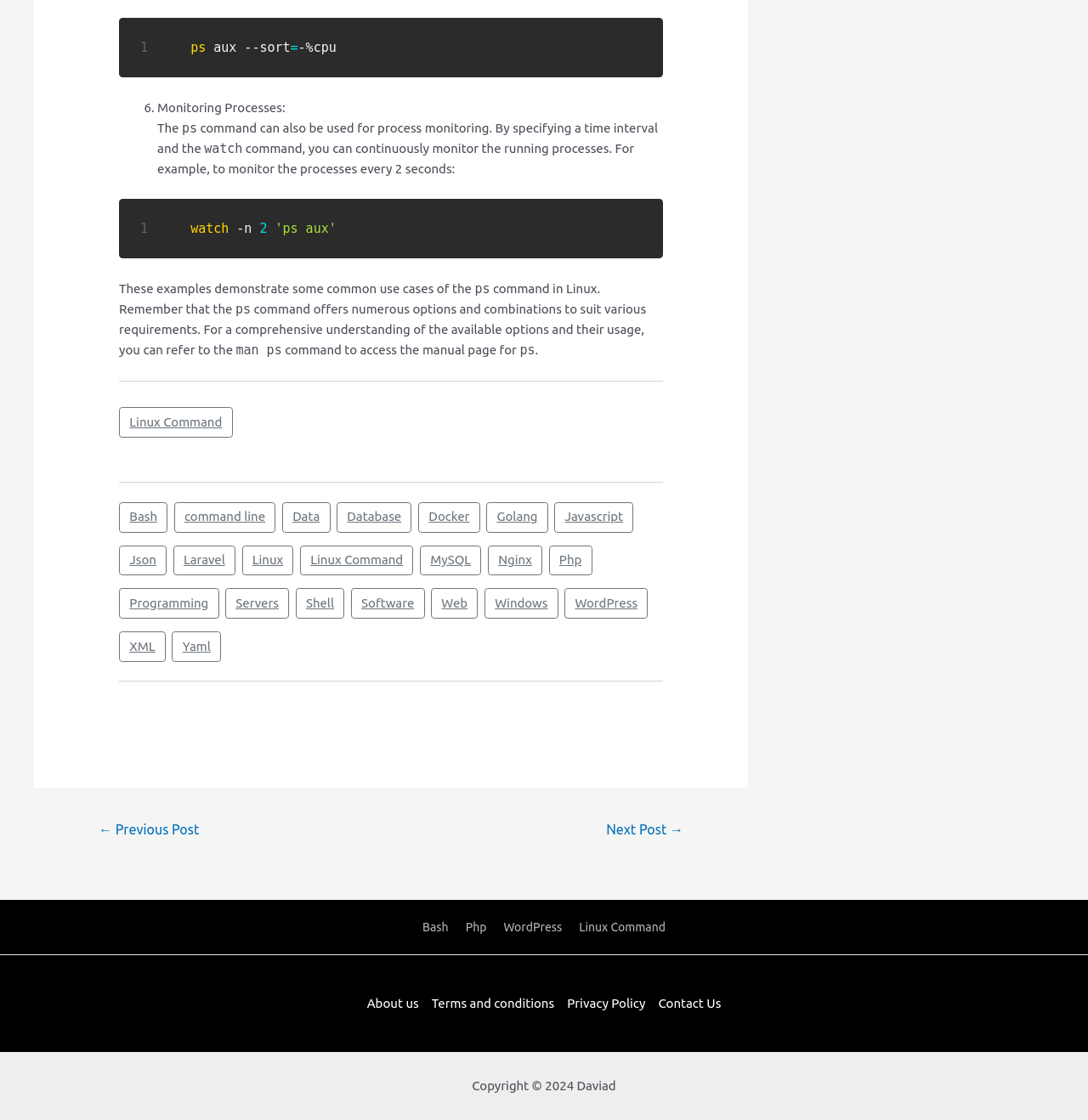Return the bounding box coordinates of the UI element that corresponds to this description: "Bash". The coordinates must be given as four float numbers in the range of 0 and 1, [left, top, right, bottom].

[0.388, 0.821, 0.412, 0.834]